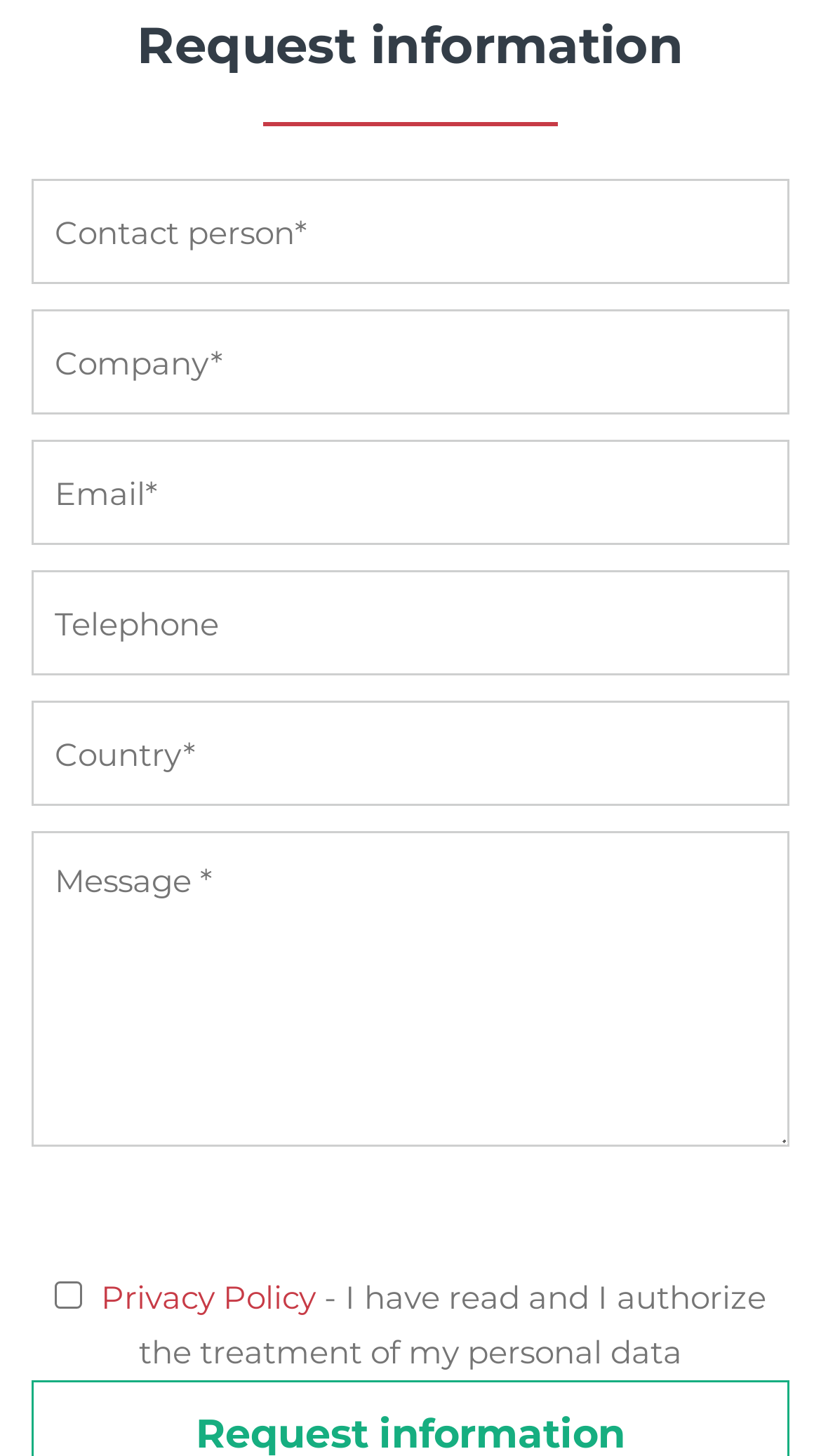Is the checkbox at the bottom of the form checked by default?
Please use the visual content to give a single word or phrase answer.

No